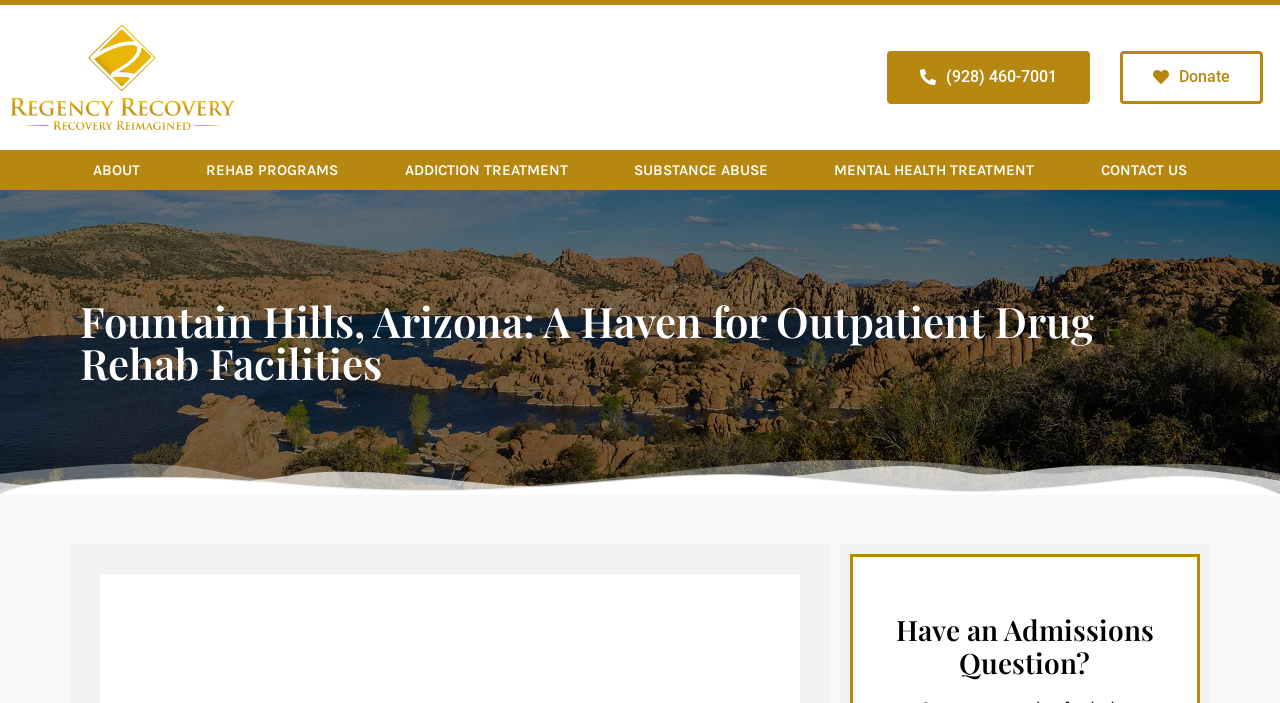Please answer the following question using a single word or phrase: 
What are the main categories of treatment programs?

Rehab Programs, Addiction Treatment, Substance Abuse, Mental Health Treatment